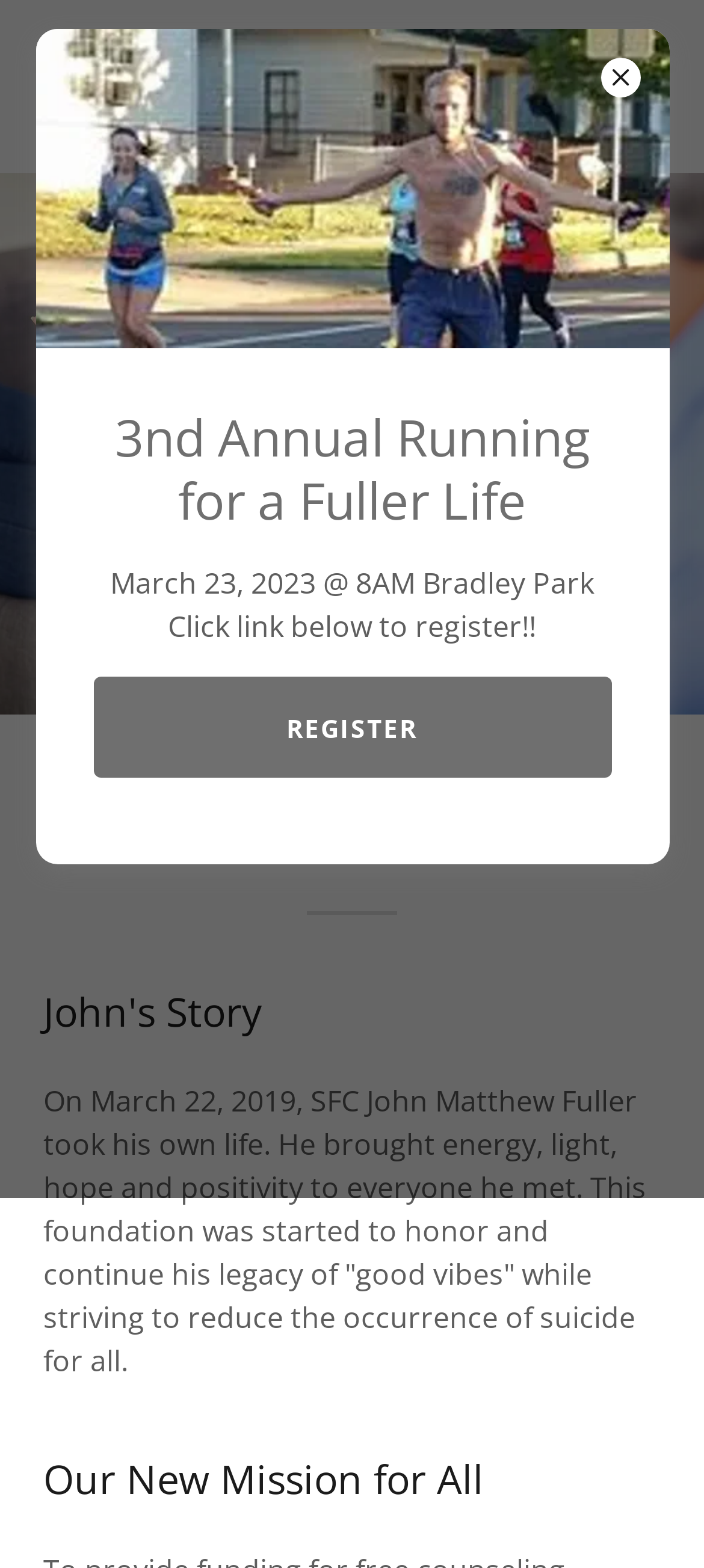Refer to the screenshot and give an in-depth answer to this question: What is the registration link for the 'Running for a Fuller Life' event?

The registration link can be found in the dialog box, where the link 'REGISTER' is displayed.